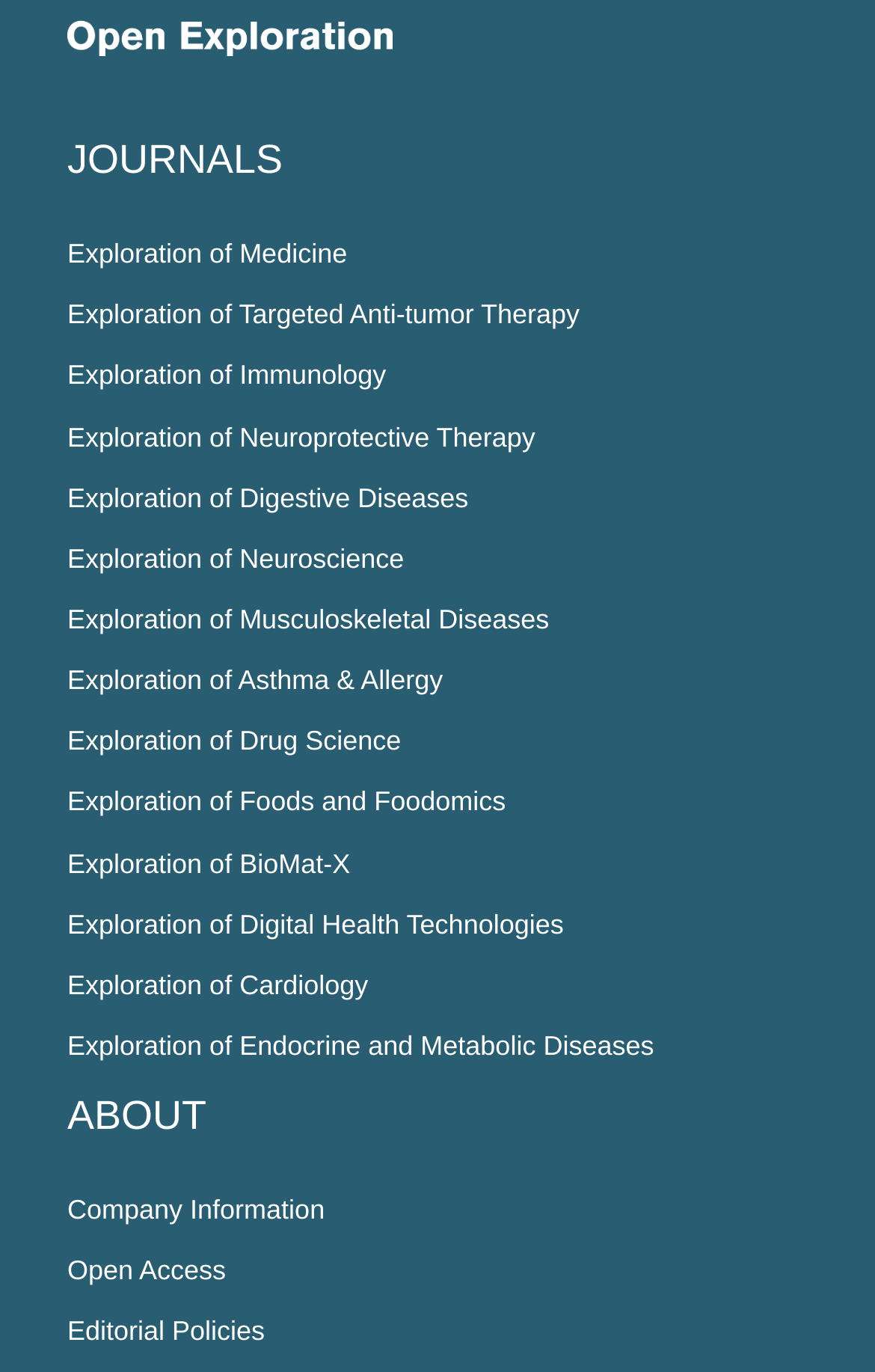By analyzing the image, answer the following question with a detailed response: How many links are related to disease management?

I counted the number of links related to disease management, which are 'Alternative and Complementary in Disease Management', 'Crosstalk between Hematopoietic Stem Cells, Leukemic Cells and the Immune System', ..., and 'Novel Vaccines development for Emerging, Acute, and Re-emerging Infectious Diseases', totaling 7 links.